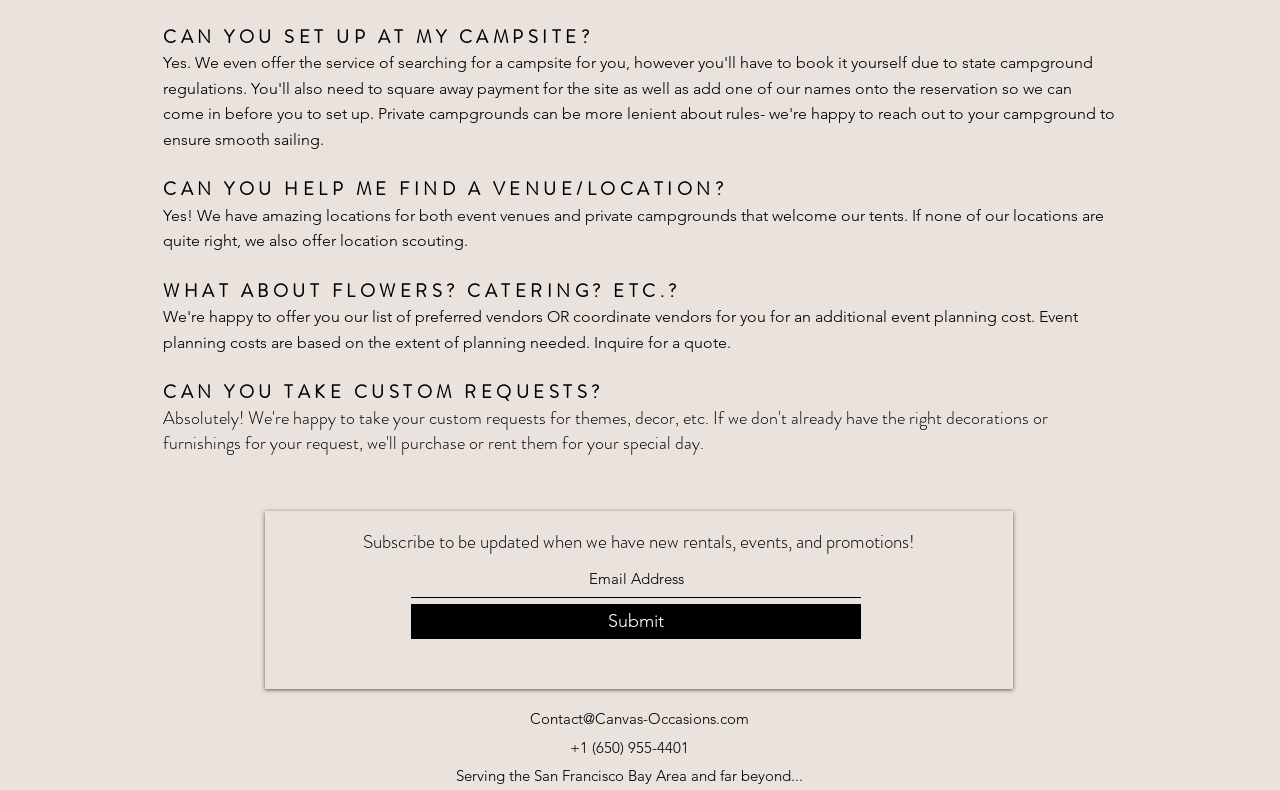What area does Canvas Occasions serve?
Please provide a detailed answer to the question.

The webpage mentions 'Serving the San Francisco Bay Area and far beyond...' at the bottom, indicating that Canvas Occasions serves the San Francisco Bay Area.